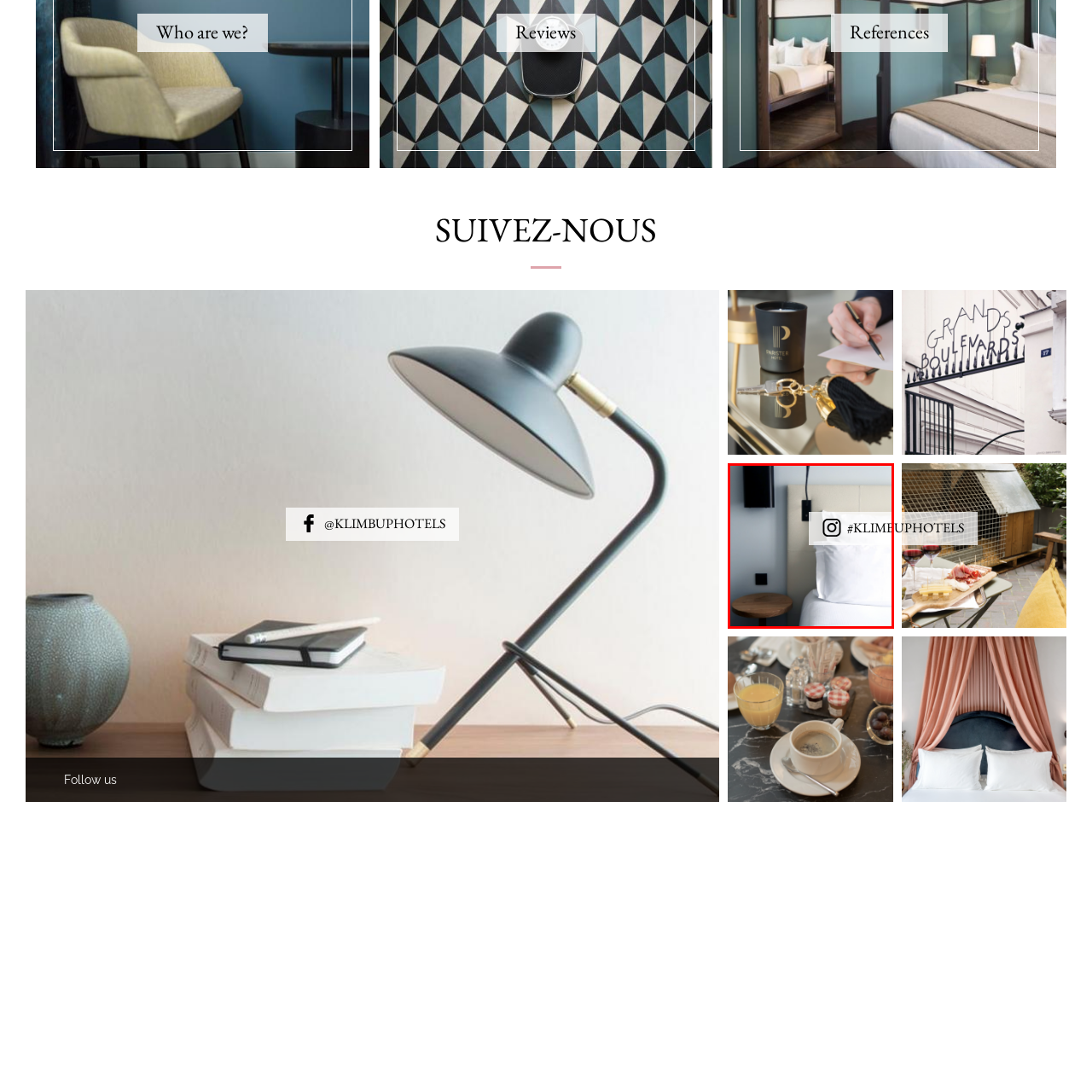Generate a thorough description of the part of the image enclosed by the red boundary.

The image features a stylish hotel room setting, showcasing a clean and modern aesthetic. In the scene, a neatly made bed is adorned with a crisp white pillow, while a sleek wall-mounted lamp is positioned above the headboard, providing a warm glow. Adjacent to the bed, a minimalist wooden bedside table adds a touch of warmth to the otherwise contemporary decor. 

Prominently displayed in the top right corner is the Instagram logo, accompanied by the hashtag #KLIMBUPHOTELS, encouraging viewers to engage with the hotel's online presence and explore more about their offerings. This visual effortlessly combines comfort and sophistication, inviting potential guests to experience a stay at Klimb Up Hotels.